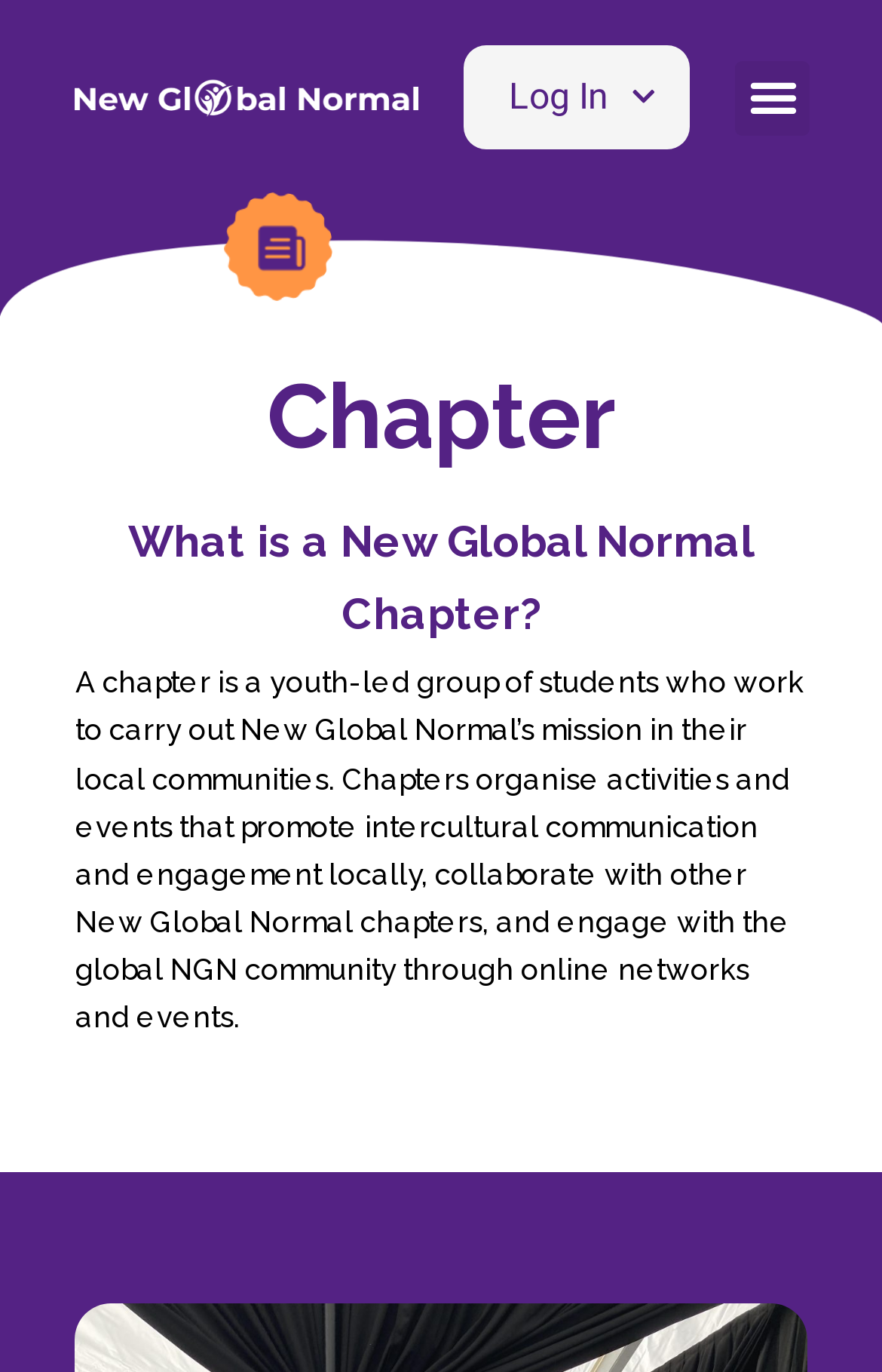Offer a thorough description of the webpage.

The webpage is titled "Chapters – New Global Normal". At the top left corner, there is a "Skip to content" link. Next to it, there is an empty link. On the top right corner, there is a menu with a "Log In" option and an icon. 

Below the menu, there is a "Menu Toggle" button. When expanded, it reveals a section with a heading "Chapter". Below the heading, there is a paragraph explaining what a New Global Normal Chapter is, which is a youth-led group of students working to carry out the mission in their local communities. The paragraph continues to describe the activities and events organized by the chapters, including promoting intercultural communication, collaborating with other chapters, and engaging with the global community.